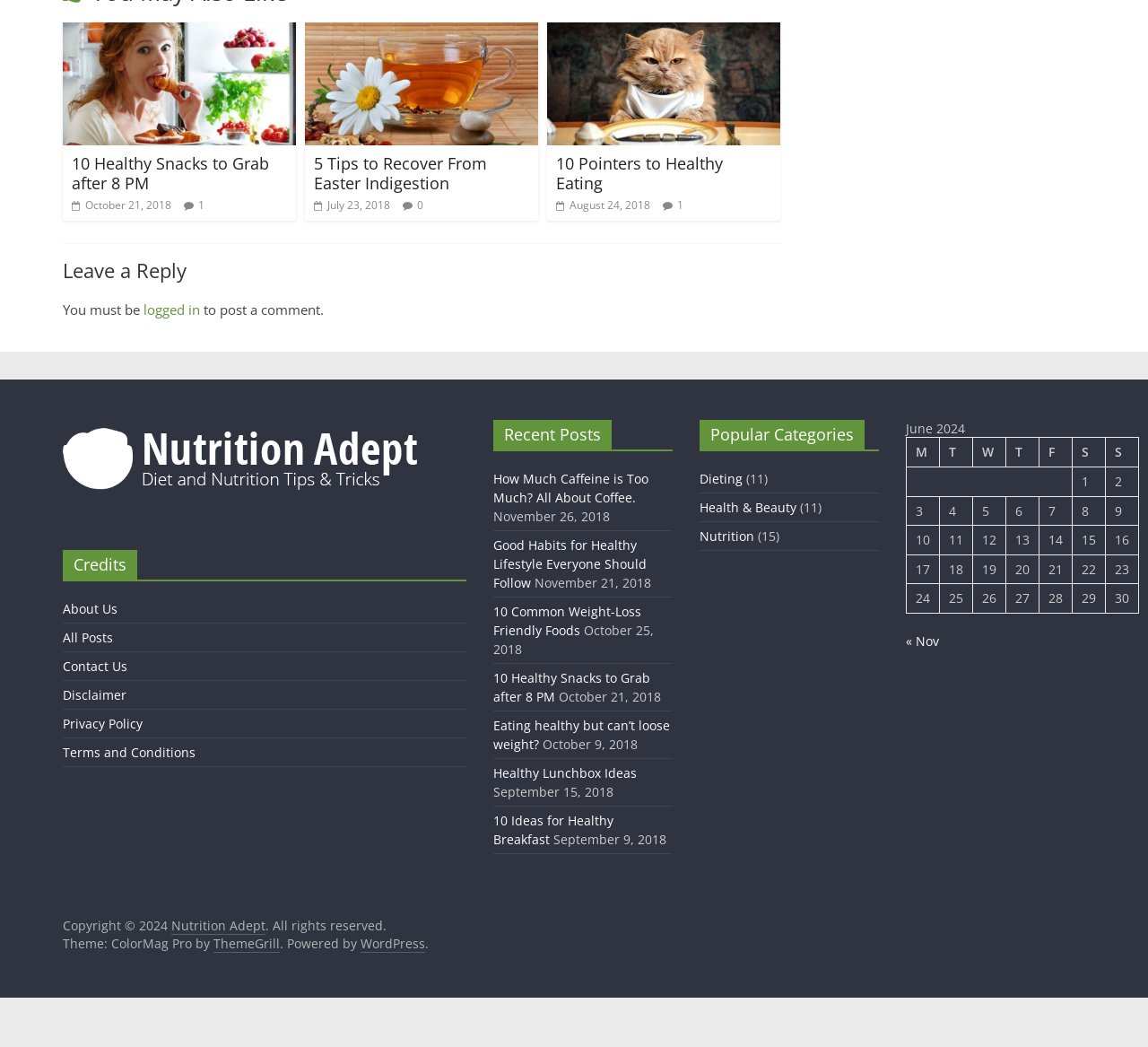Please specify the bounding box coordinates for the clickable region that will help you carry out the instruction: "View '10 Pointers to Healthy Eating'".

[0.477, 0.023, 0.68, 0.041]